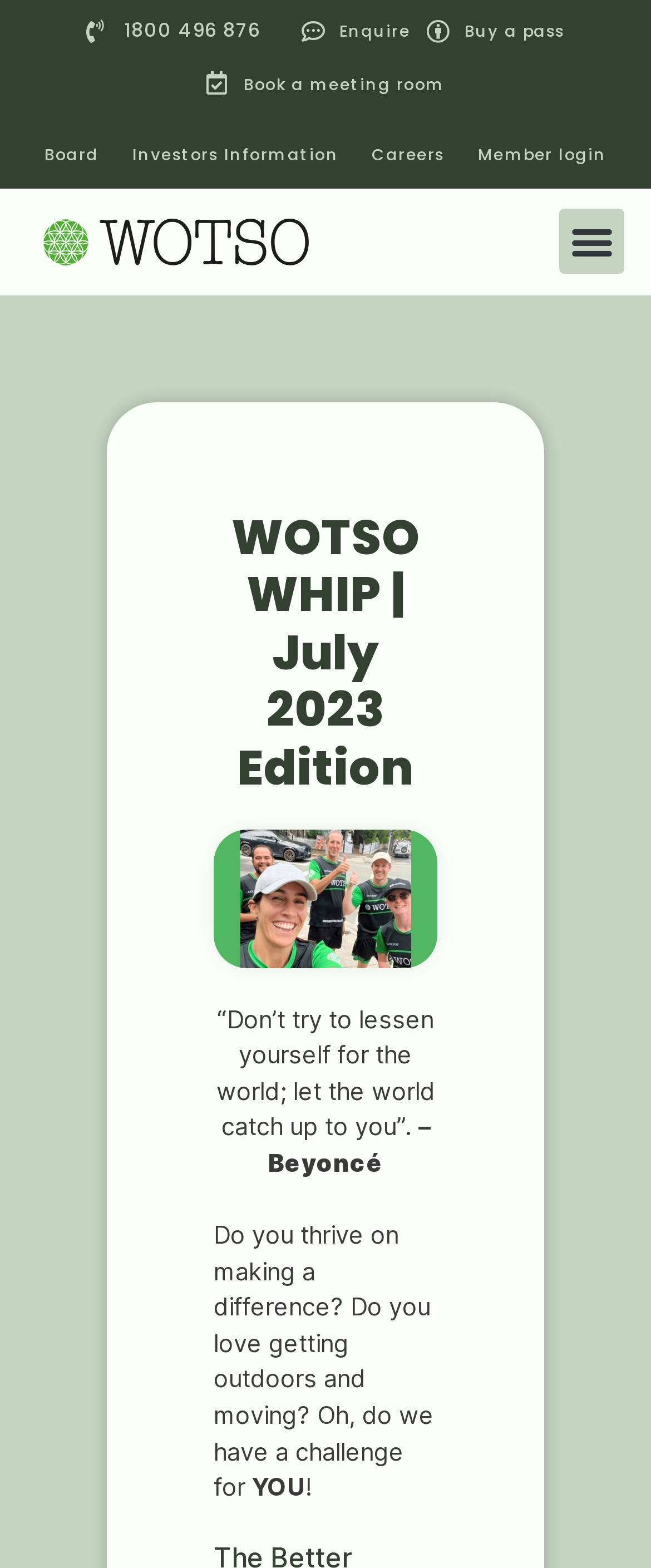Respond to the question below with a single word or phrase:
What is the phone number to contact?

1800 496 876